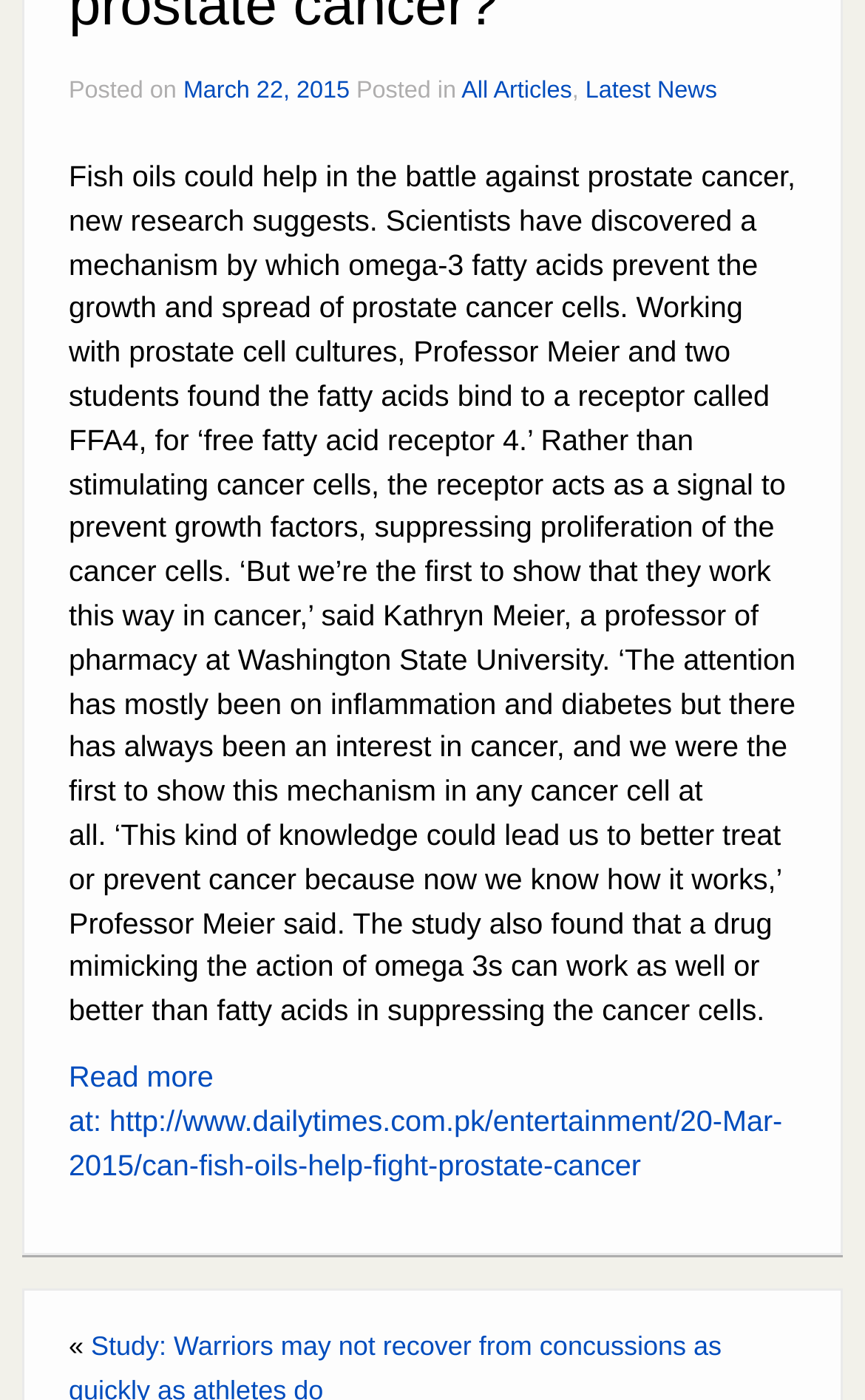Locate the bounding box of the UI element defined by this description: "Contact Us". The coordinates should be given as four float numbers between 0 and 1, formatted as [left, top, right, bottom].

[0.051, 0.444, 0.949, 0.504]